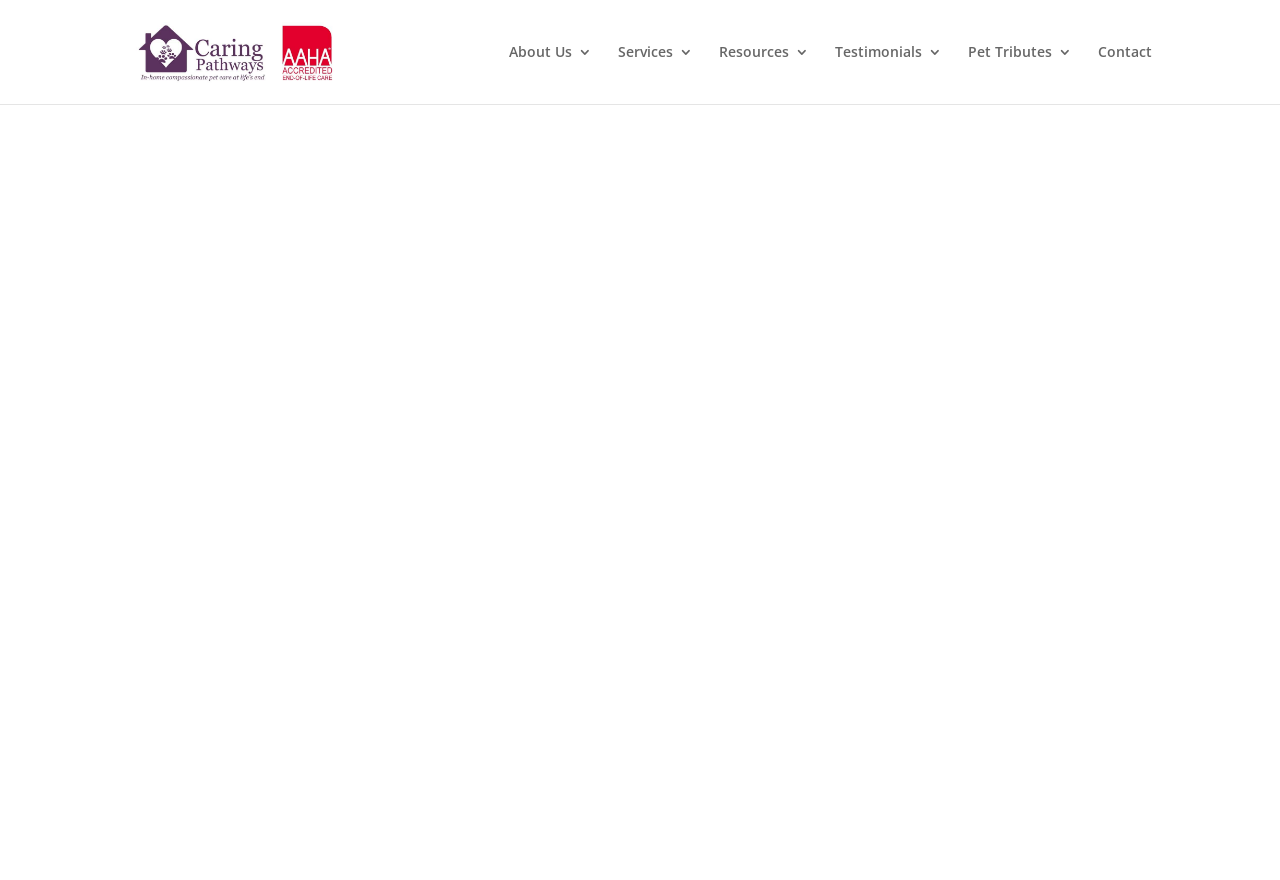Locate the bounding box coordinates of the UI element described by: "Testimonials". The bounding box coordinates should consist of four float numbers between 0 and 1, i.e., [left, top, right, bottom].

[0.652, 0.051, 0.736, 0.118]